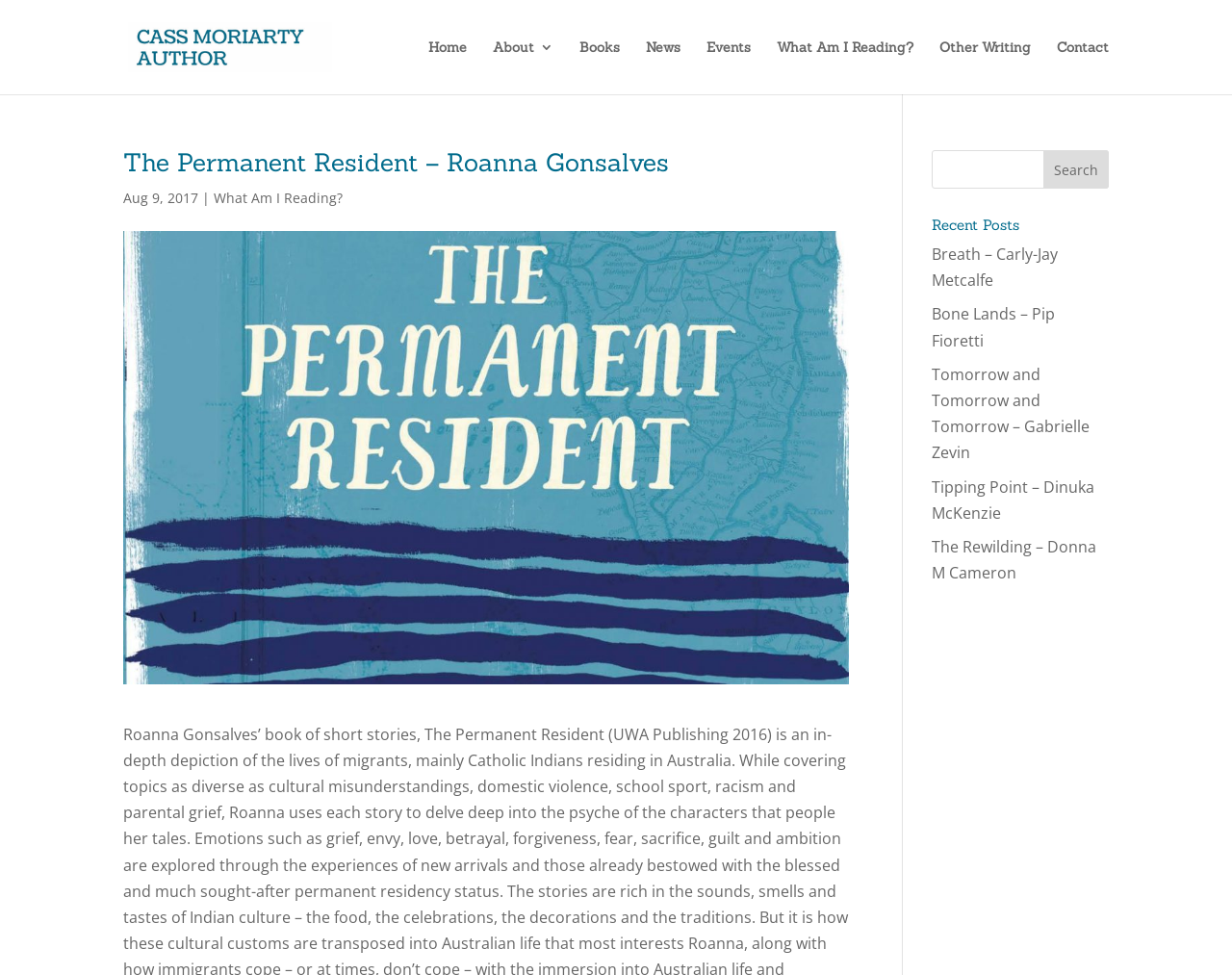Based on the element description Other Writing, identify the bounding box of the UI element in the given webpage screenshot. The coordinates should be in the format (top-left x, top-left y, bottom-right x, bottom-right y) and must be between 0 and 1.

[0.762, 0.041, 0.837, 0.097]